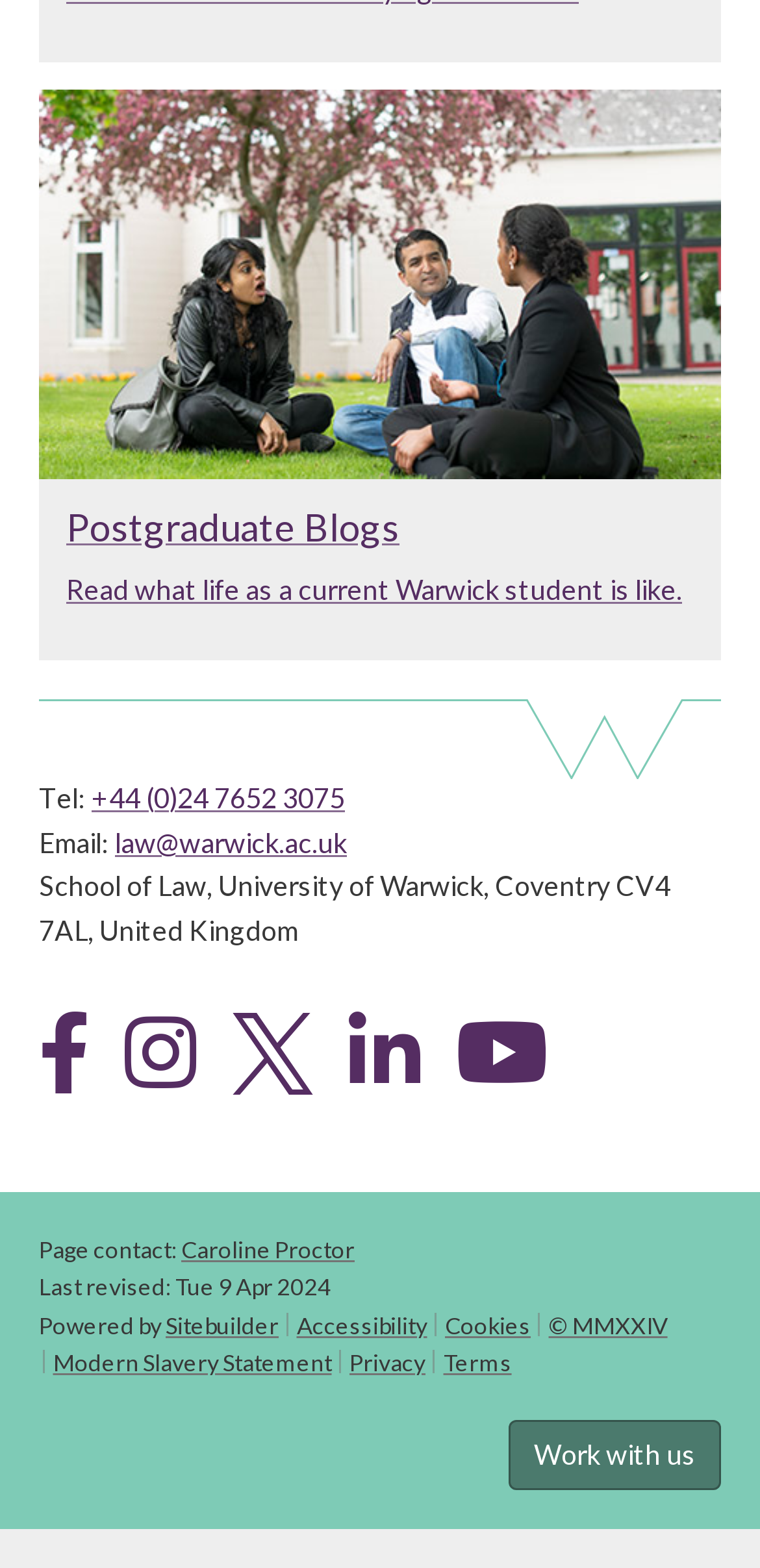What is the phone number of the School of Law?
Please use the image to provide a one-word or short phrase answer.

+44 (0)24 7652 3075